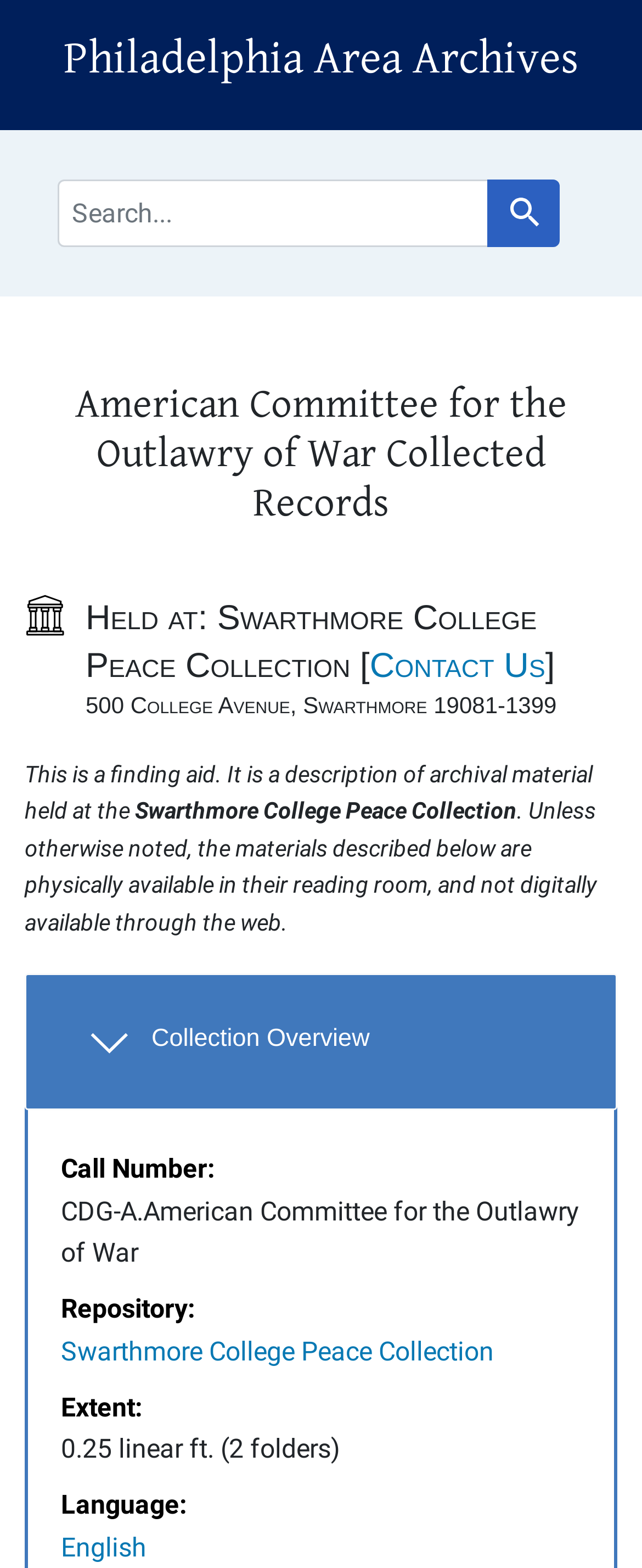What is the name of the archive? Based on the image, give a response in one word or a short phrase.

Philadelphia Area Archives